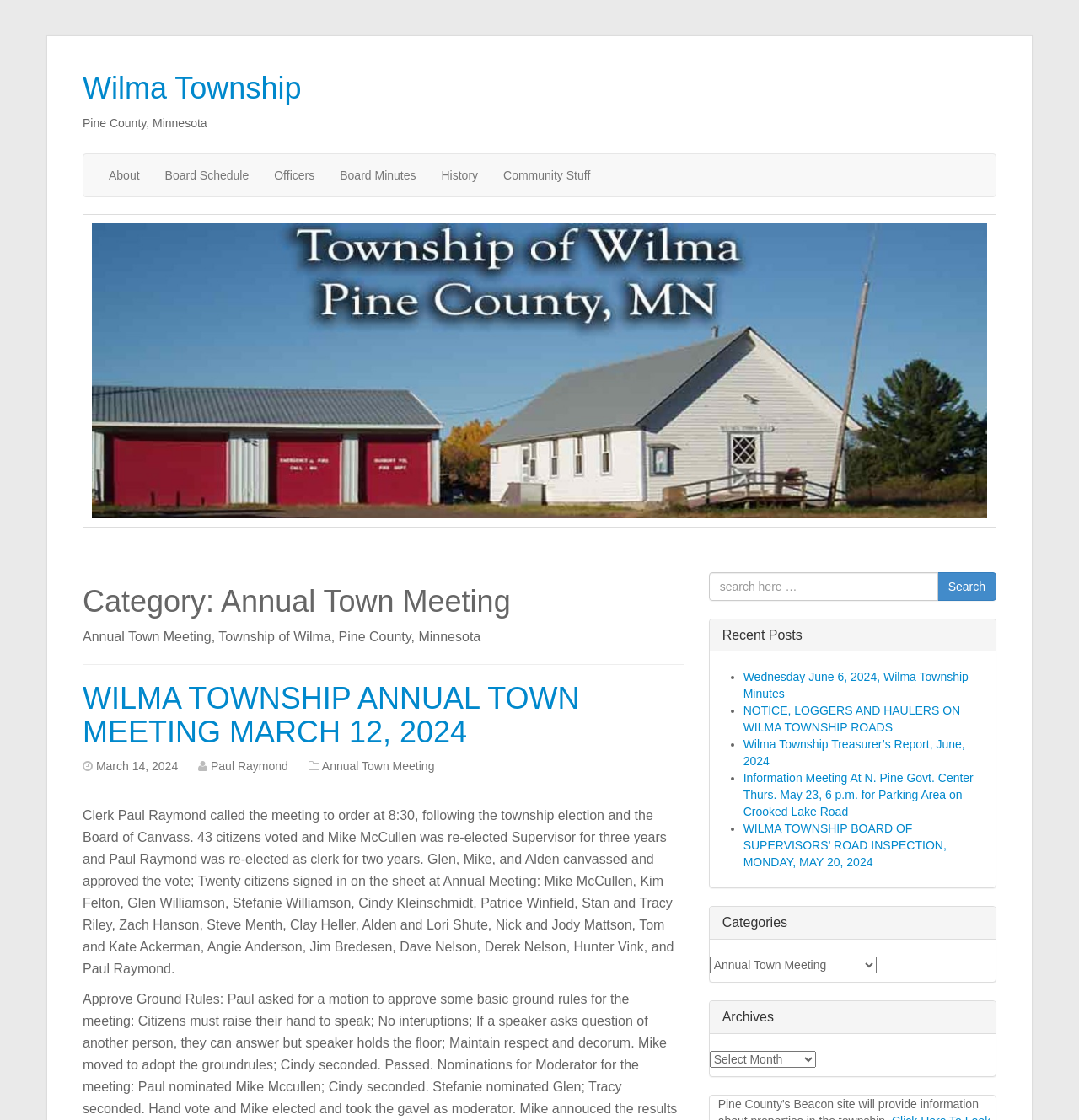Give a detailed explanation of the elements present on the webpage.

The webpage is about the Annual Town Meeting of Wilma Township in Pine County, Minnesota. At the top, there is a heading "Wilma Township" followed by a smaller heading "Pine County, Minnesota". Below these headings, there are five links: "About", "Board Schedule", "Officers", "Board Minutes", and "History", which are aligned horizontally.

To the right of these links, there is a large image that takes up most of the width of the page. Below the image, there is a header section with a heading "Category: Annual Town Meeting" and a paragraph of text that describes the Annual Town Meeting.

Below the header section, there is a section with a heading "WILMA TOWNSHIP ANNUAL TOWN MEETING MARCH 12, 2024" and several links and a time element. The links include "WILMA TOWNSHIP ANNUAL TOWN MEETING MARCH 12, 2024", "March 14, 2024", "Paul Raymond", and "Annual Town Meeting". 

Following this section, there is a long paragraph of text that describes the proceedings of the Annual Town Meeting, including the election results and the attendees.

To the right of this text, there is a search box with a button labeled "Search". Below the search box, there is a section with a heading "Recent Posts" and a list of five links, each preceded by a bullet point. The links are to various posts, including minutes, notices, and reports.

Finally, at the bottom of the page, there are two sections with headings "Categories" and "Archives", each with a combobox that allows users to select from a list of options.